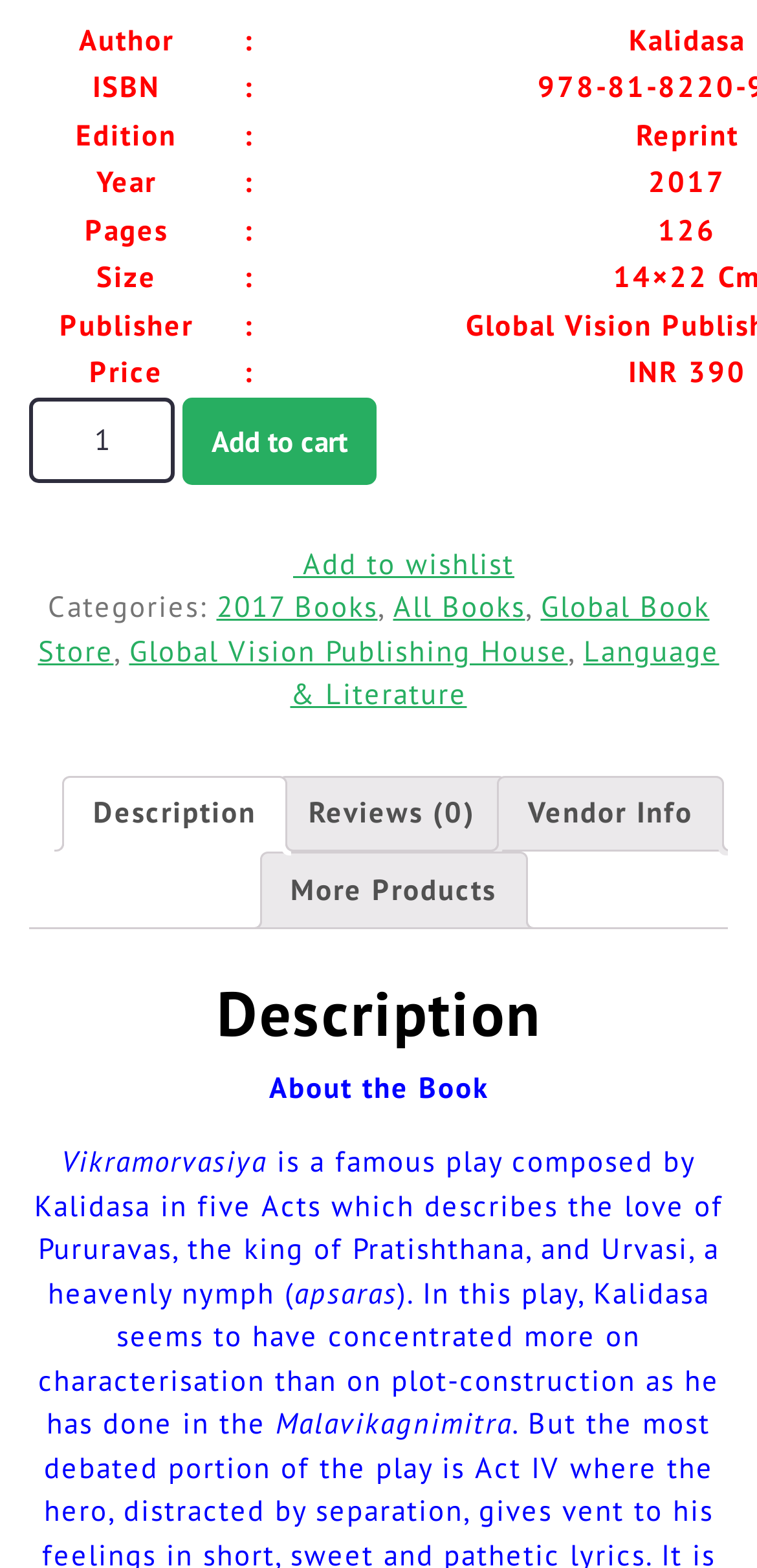Who is the author of the book?
Please respond to the question with a detailed and well-explained answer.

There is an 'Author' label, but there is no corresponding value or text indicating the author of the book.